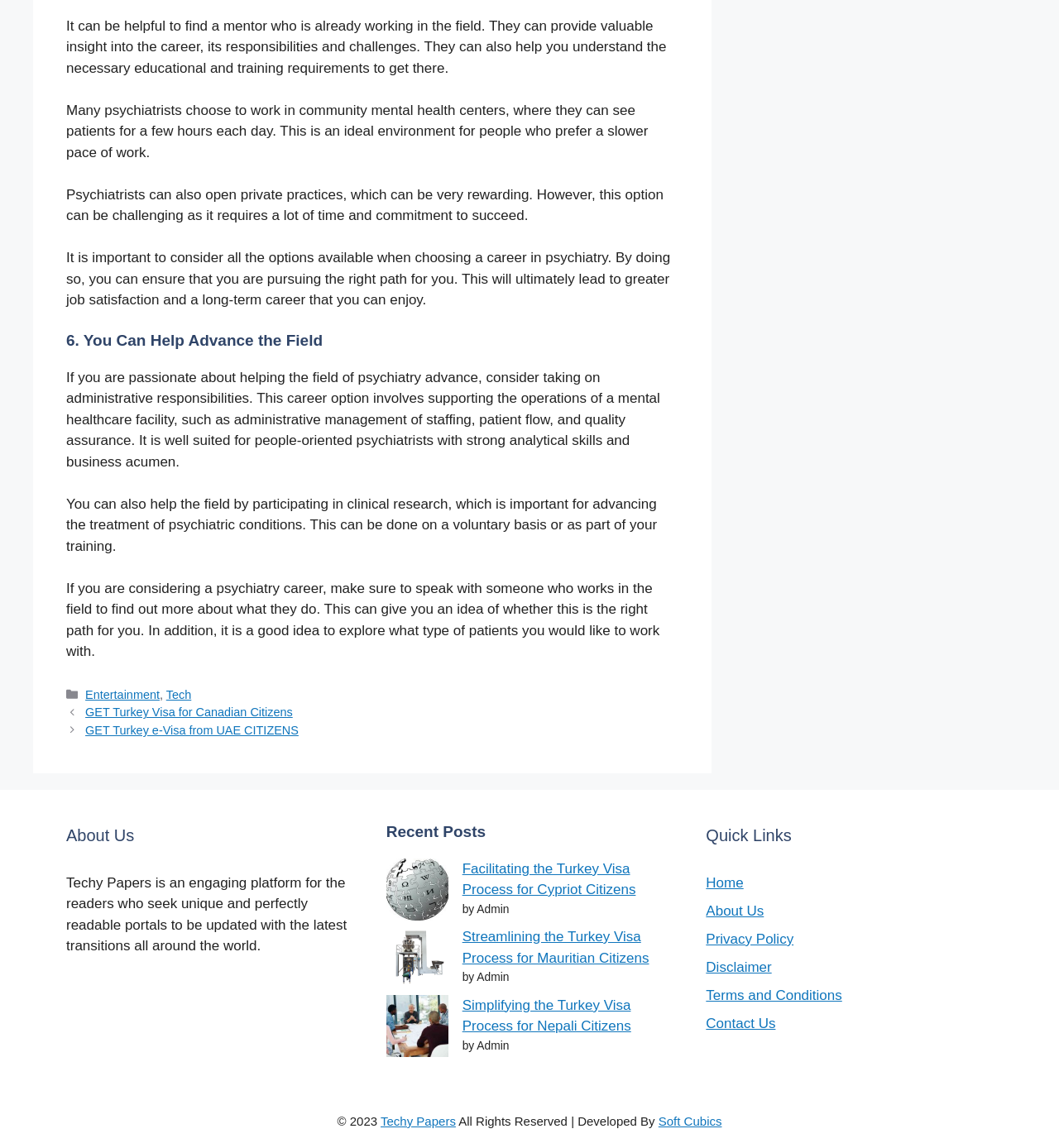Pinpoint the bounding box coordinates of the clickable area needed to execute the instruction: "Contact 'Techy Papers'". The coordinates should be specified as four float numbers between 0 and 1, i.e., [left, top, right, bottom].

[0.667, 0.885, 0.732, 0.898]